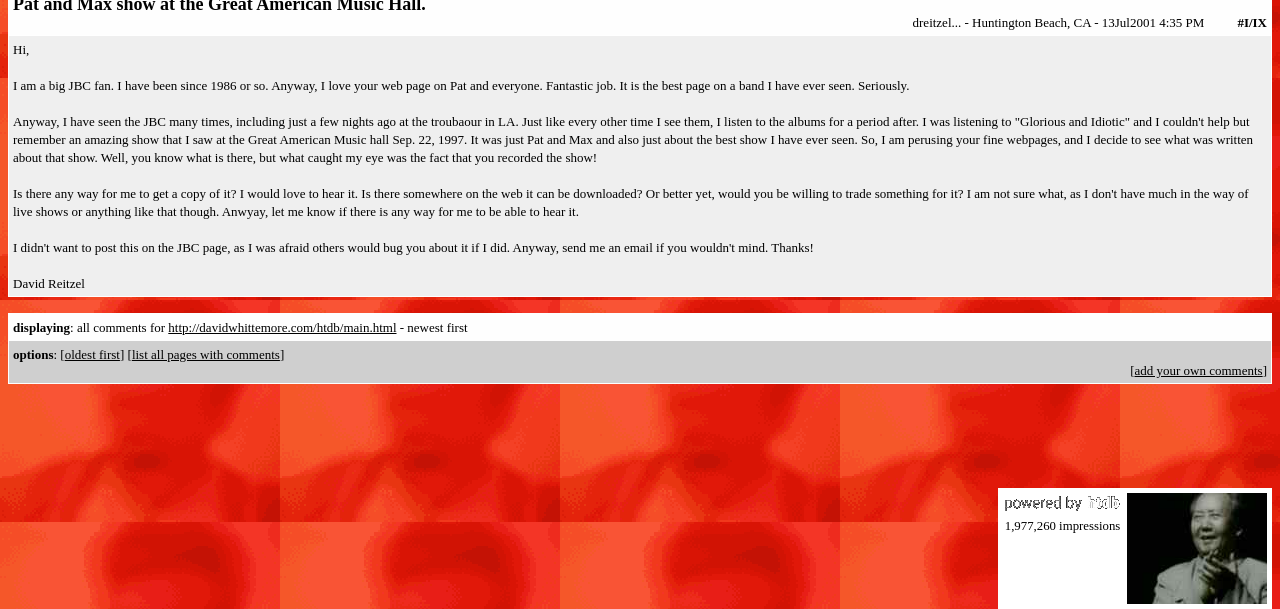Please reply to the following question using a single word or phrase: 
What is the name of the band being discussed?

JBC